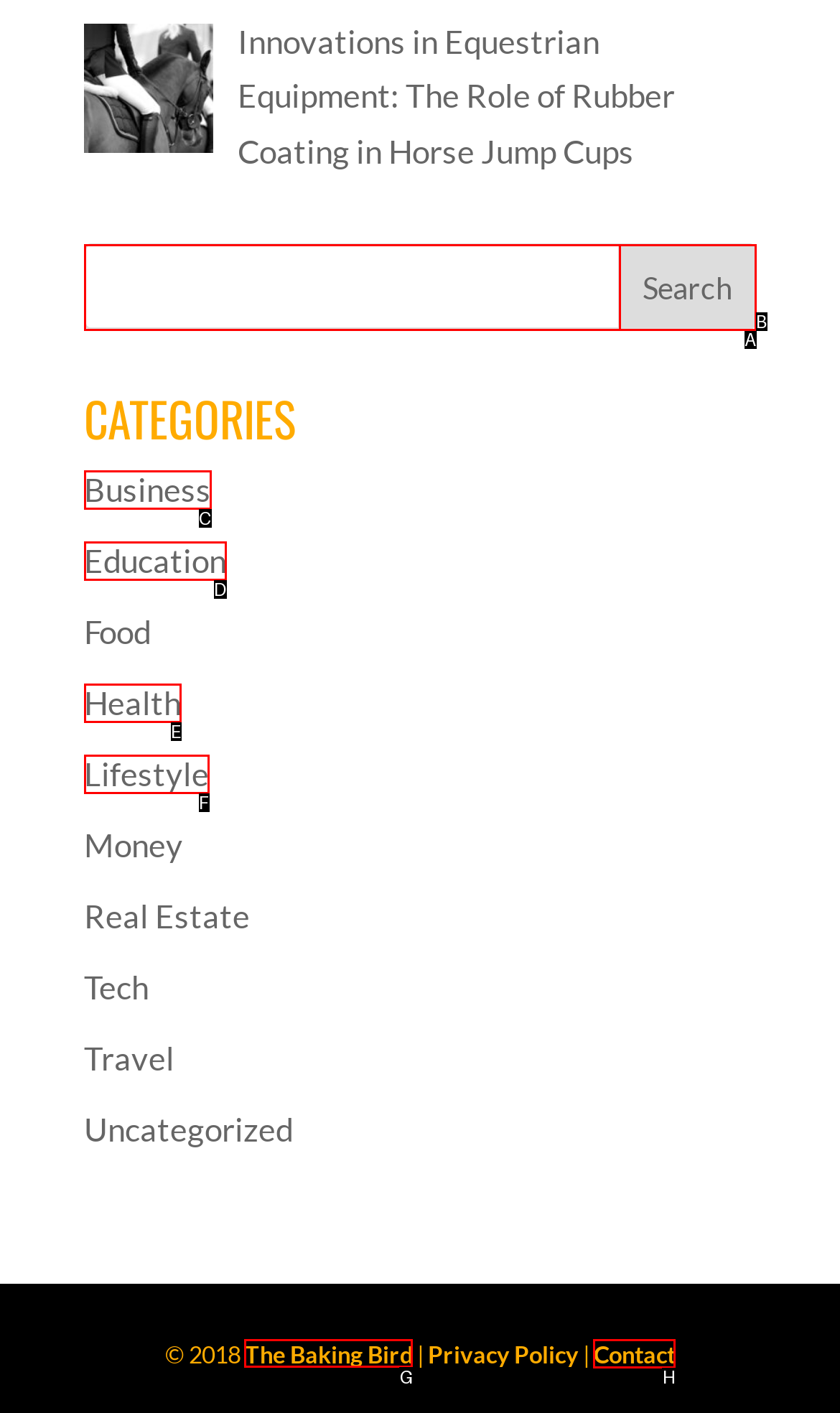Choose the UI element you need to click to carry out the task: Contact us.
Respond with the corresponding option's letter.

H